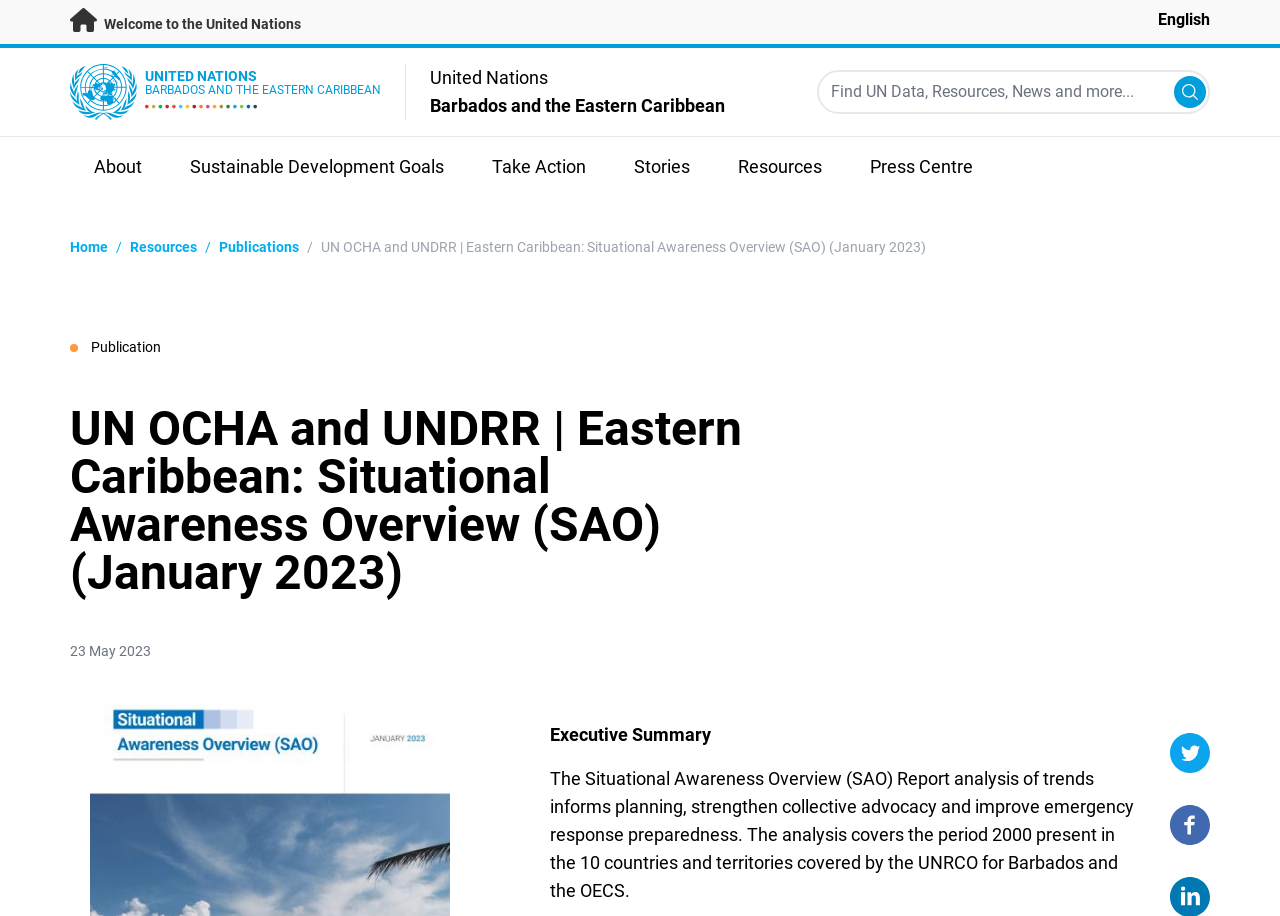Find the bounding box coordinates of the element to click in order to complete the given instruction: "Click on Twitter link."

[0.914, 0.8, 0.945, 0.844]